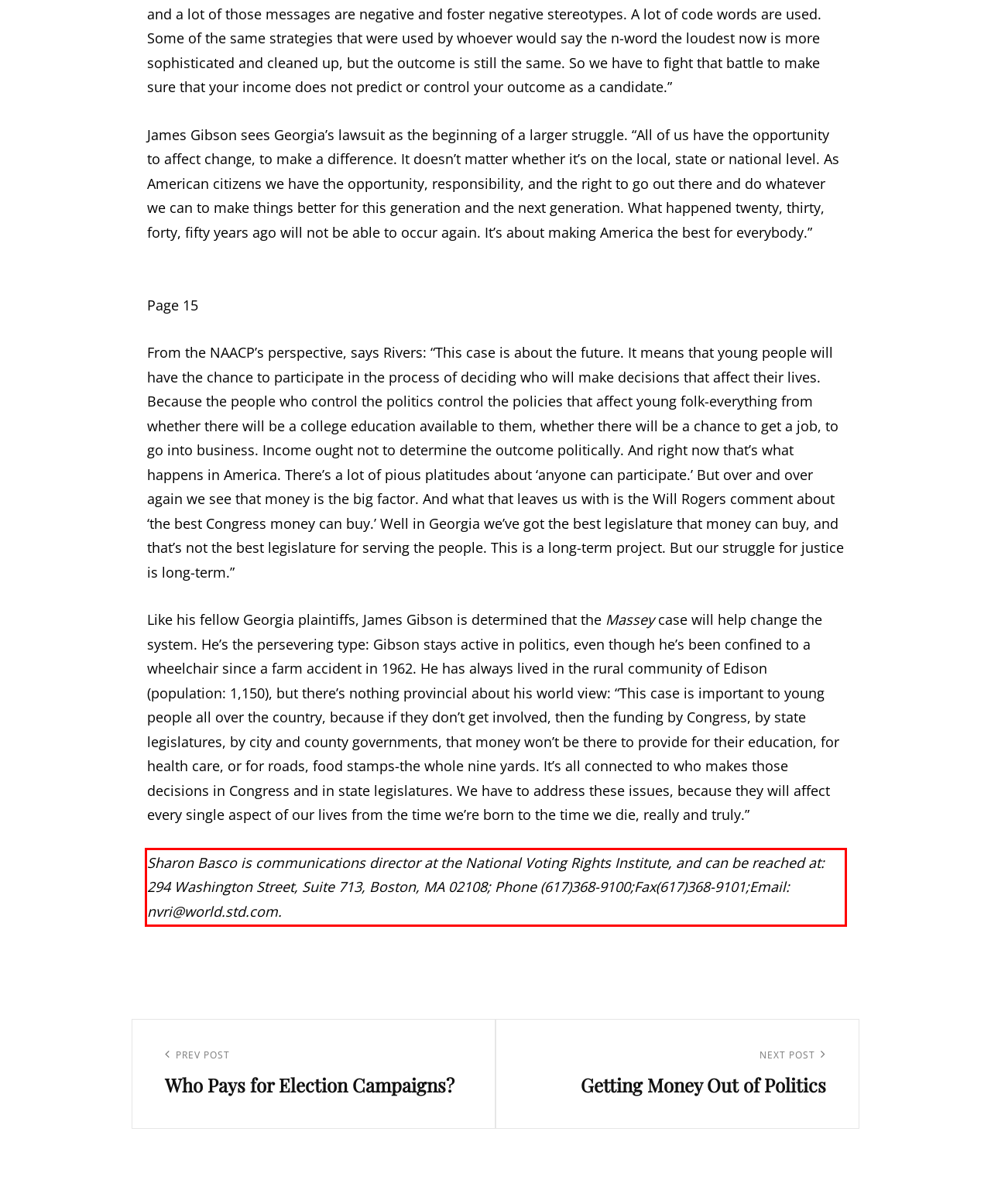There is a UI element on the webpage screenshot marked by a red bounding box. Extract and generate the text content from within this red box.

Sharon Basco is communications director at the National Voting Rights Institute, and can be reached at: 294 Washington Street, Suite 713, Boston, MA 02108; Phone (617)368-9100;Fax(617)368-9101;Email: nvri@world.std.com.